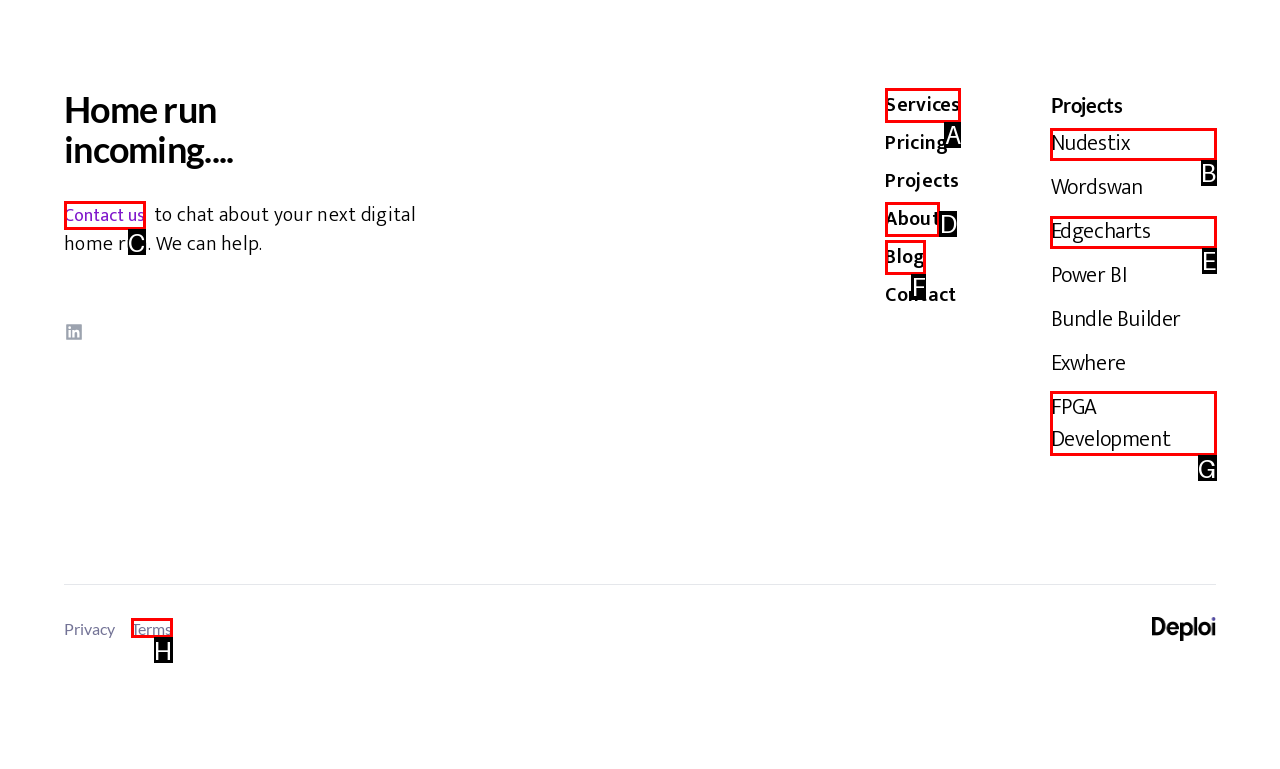Tell me which one HTML element best matches the description: About Answer with the option's letter from the given choices directly.

D